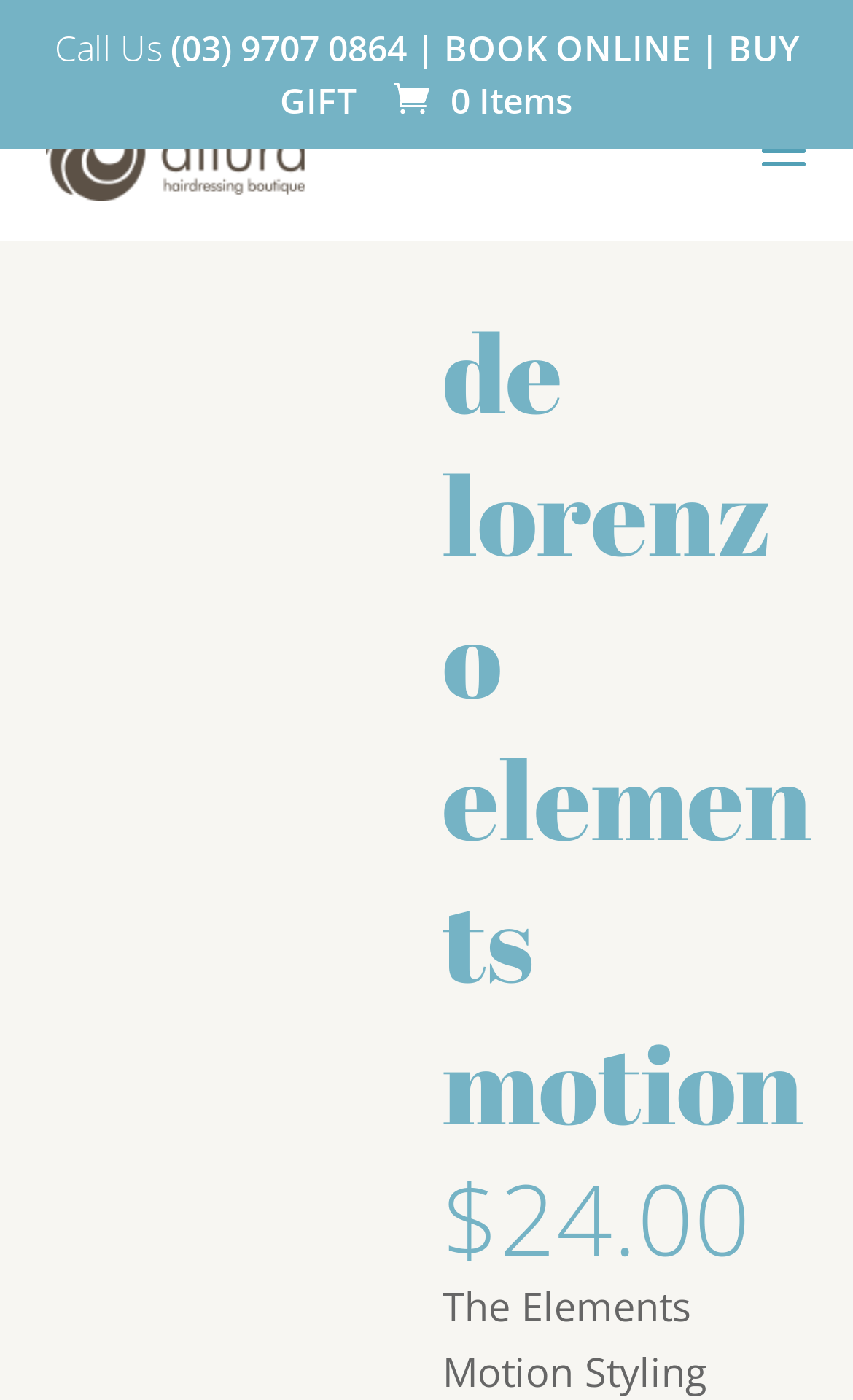Please answer the following question using a single word or phrase: 
What is the online booking option?

BOOK ONLINE